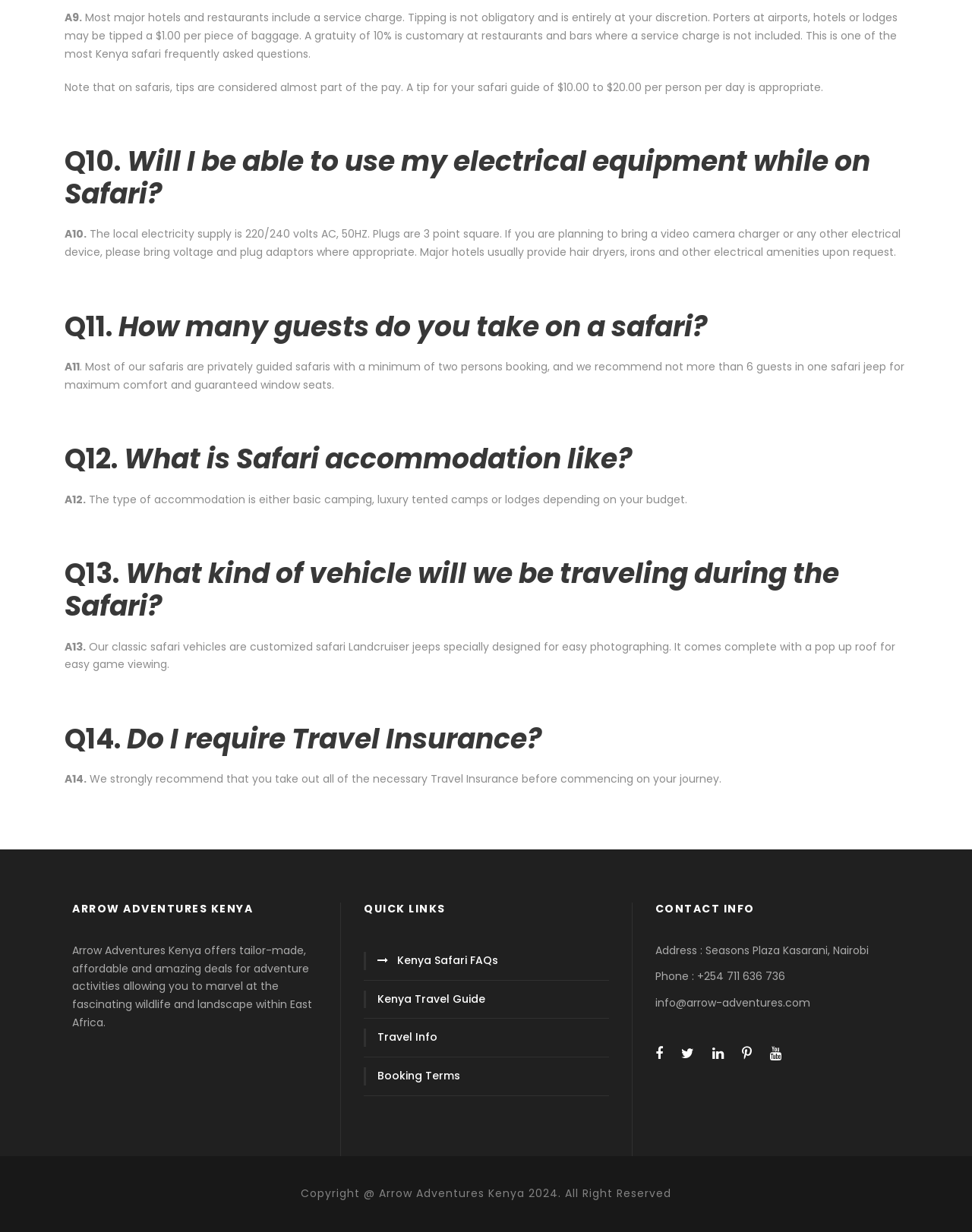Is travel insurance recommended?
Please provide a comprehensive answer based on the contents of the image.

The answer can be found in the section 'Q14. Do I require Travel Insurance?' where it states 'We strongly recommend that you take out all of the necessary Travel Insurance before commencing on your journey.'